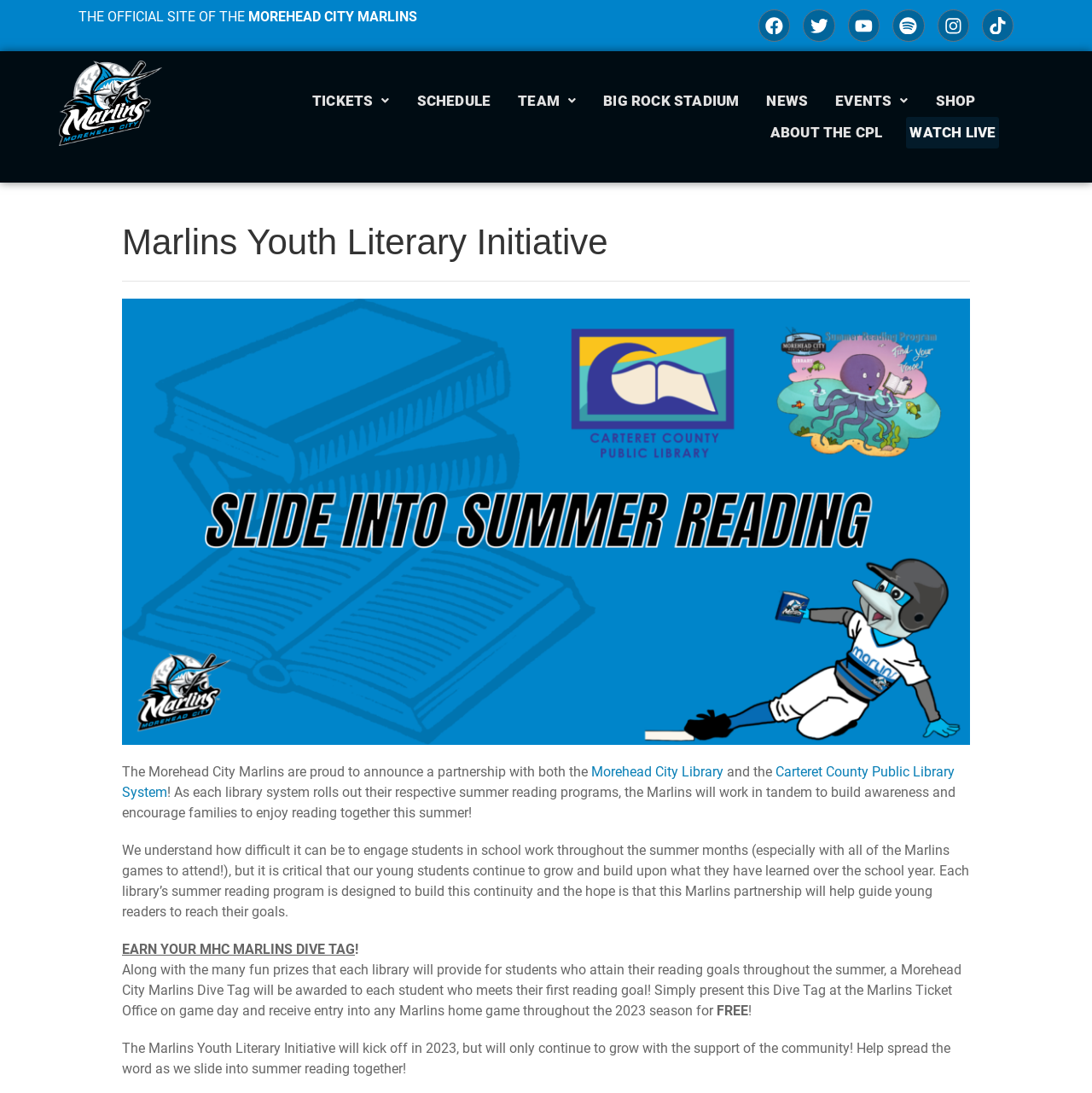Please predict the bounding box coordinates of the element's region where a click is necessary to complete the following instruction: "Watch live". The coordinates should be represented by four float numbers between 0 and 1, i.e., [left, top, right, bottom].

[0.83, 0.107, 0.915, 0.136]